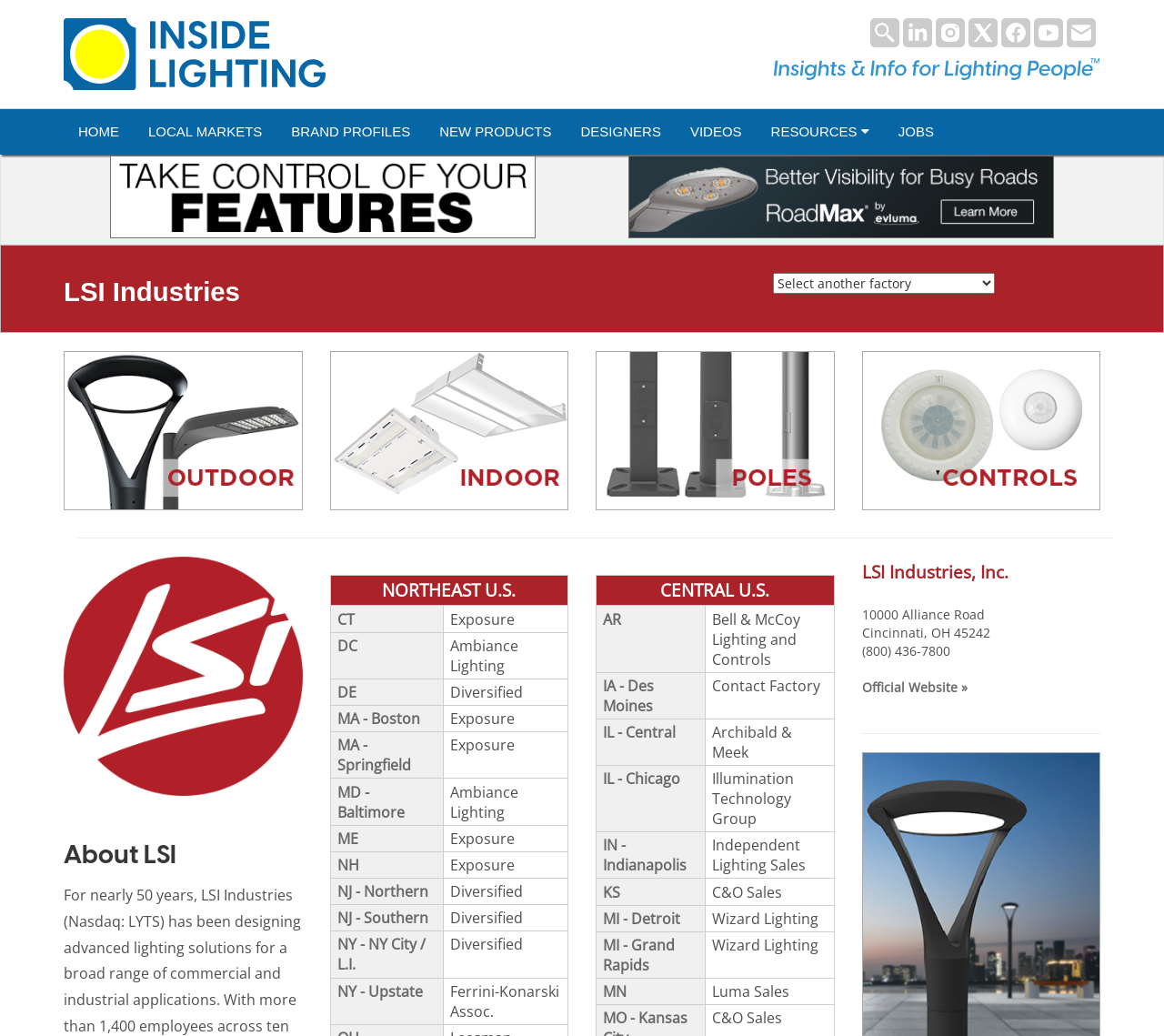Identify the bounding box coordinates of the clickable section necessary to follow the following instruction: "Visit the LinkedIn page". The coordinates should be presented as four float numbers from 0 to 1, i.e., [left, top, right, bottom].

[0.776, 0.018, 0.801, 0.046]